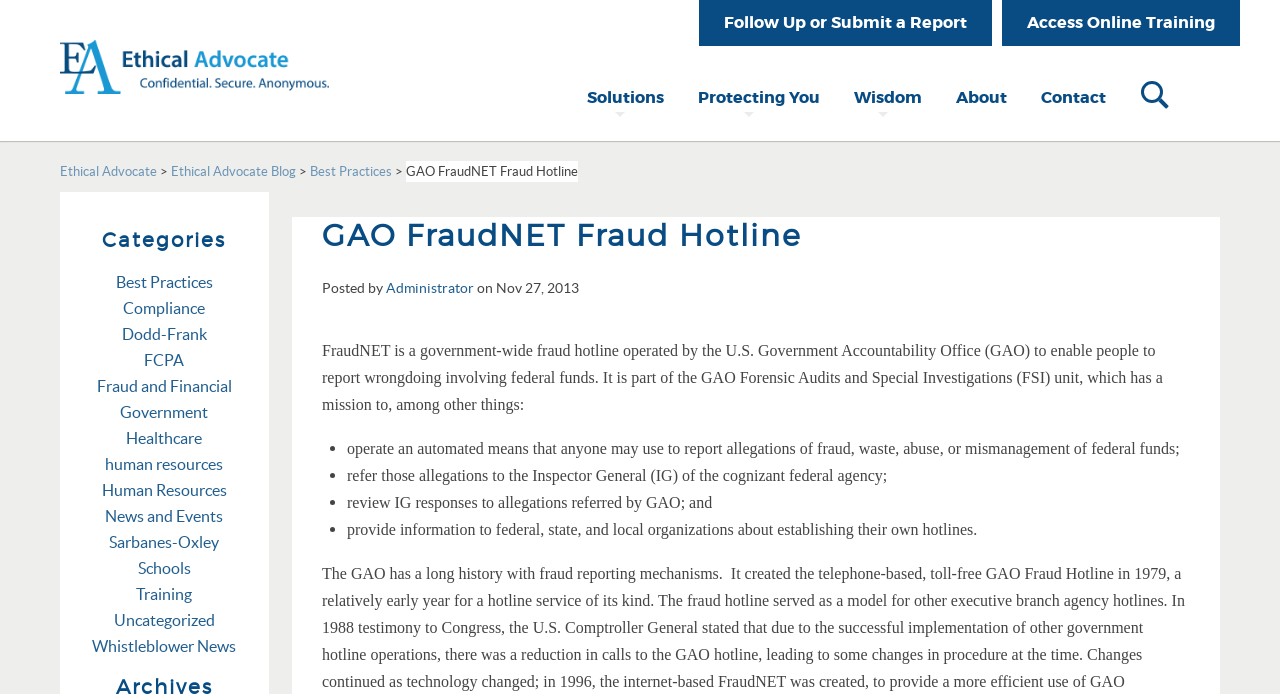What is the name of the fraud hotline?
Could you answer the question with a detailed and thorough explanation?

The name of the fraud hotline can be found in the heading 'GAO FraudNET Fraud Hotline' which is located at the top of the webpage, indicating that the webpage is about the FraudNET fraud hotline operated by the U.S. Government Accountability Office (GAO).